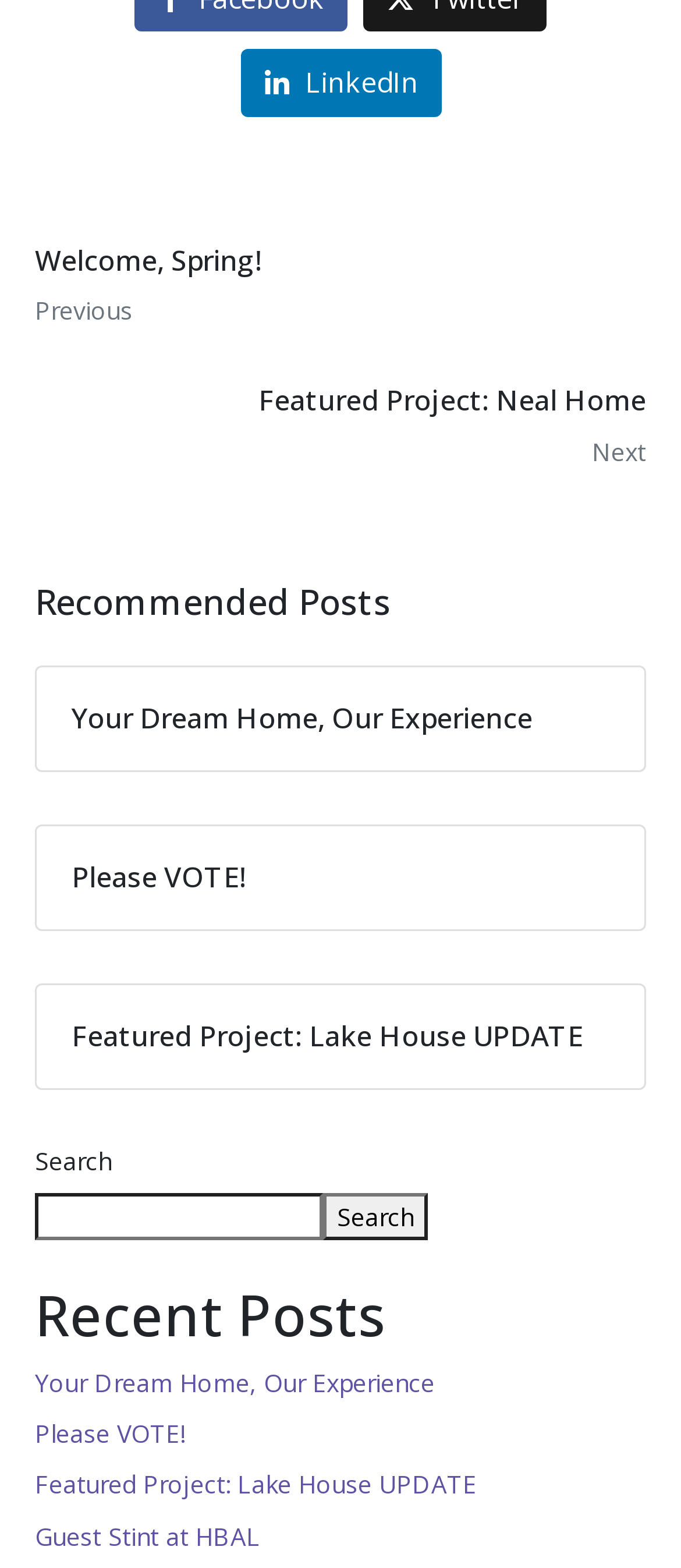Please analyze the image and provide a thorough answer to the question:
What is the title of the second featured project?

The second featured project is 'Neal Home' which is a heading element with a link element containing the same text.